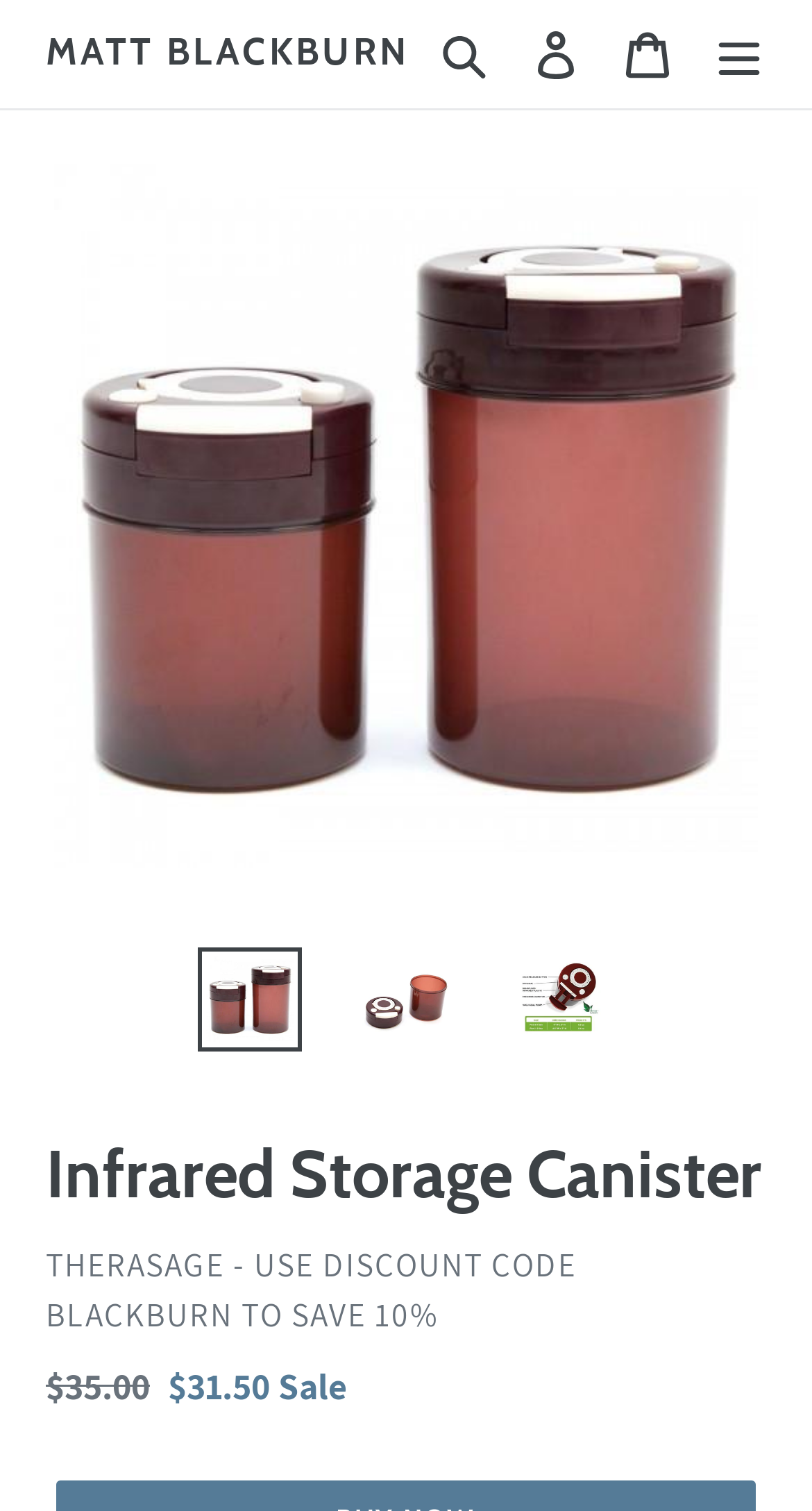Refer to the image and provide an in-depth answer to the question: 
What is the discount code for the product?

I found the discount code for the product by looking at the description list element, which mentions 'USE DISCOUNT CODE BLACKBURN TO SAVE 10%'.